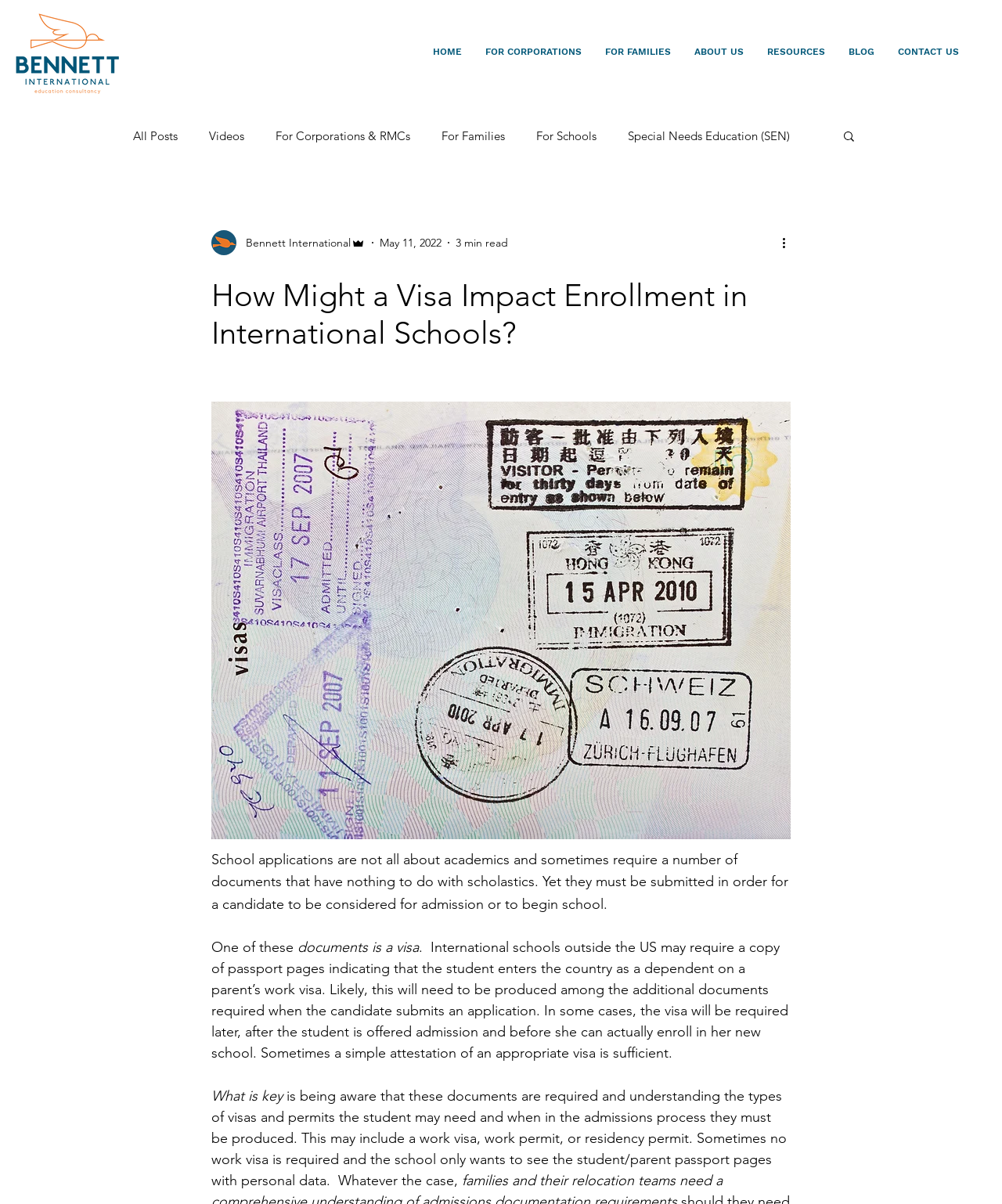Please specify the bounding box coordinates of the element that should be clicked to execute the given instruction: 'Click the More actions button'. Ensure the coordinates are four float numbers between 0 and 1, expressed as [left, top, right, bottom].

[0.778, 0.194, 0.797, 0.209]